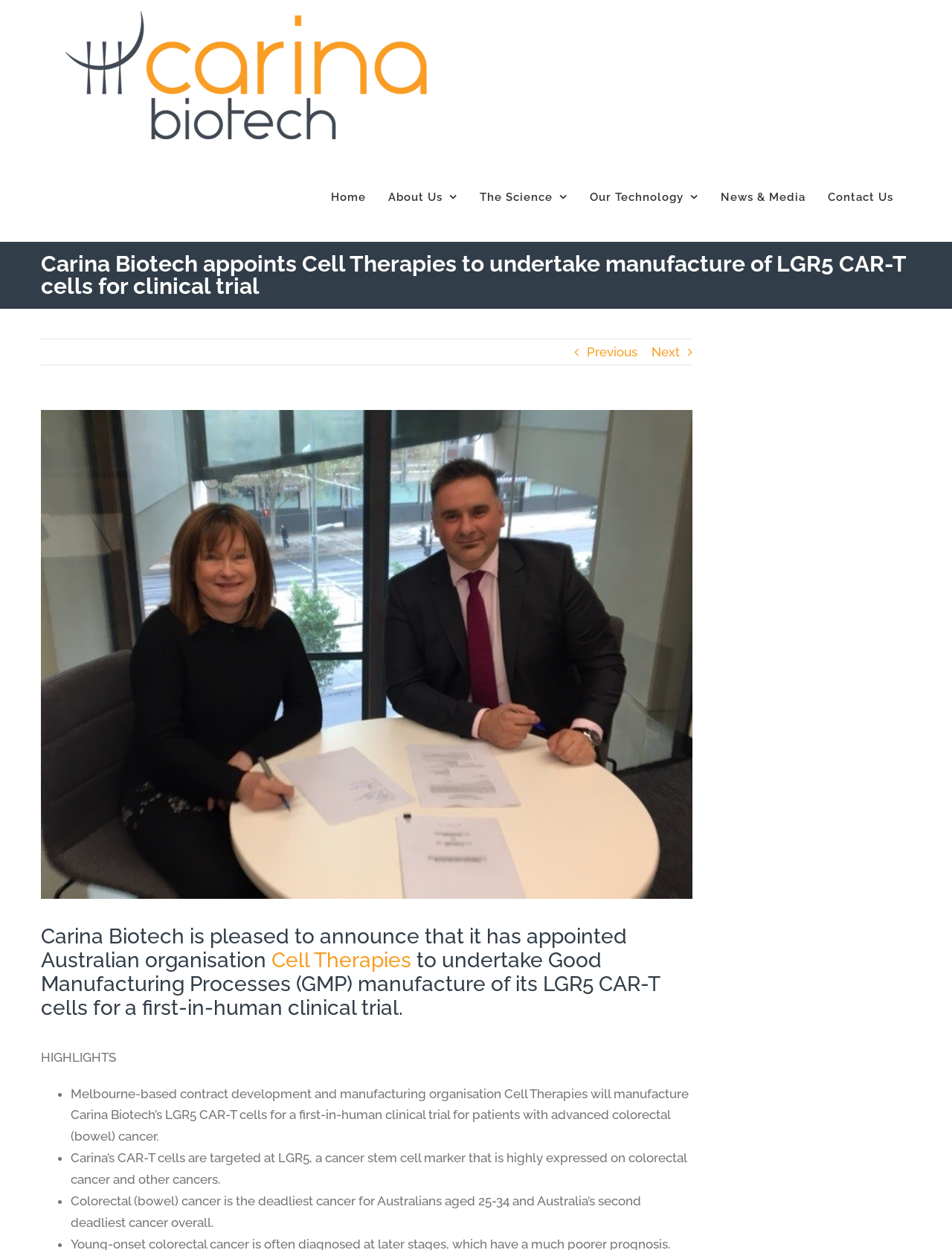Please answer the following question using a single word or phrase: 
What is the purpose of Cell Therapies' manufacture?

For a first-in-human clinical trial